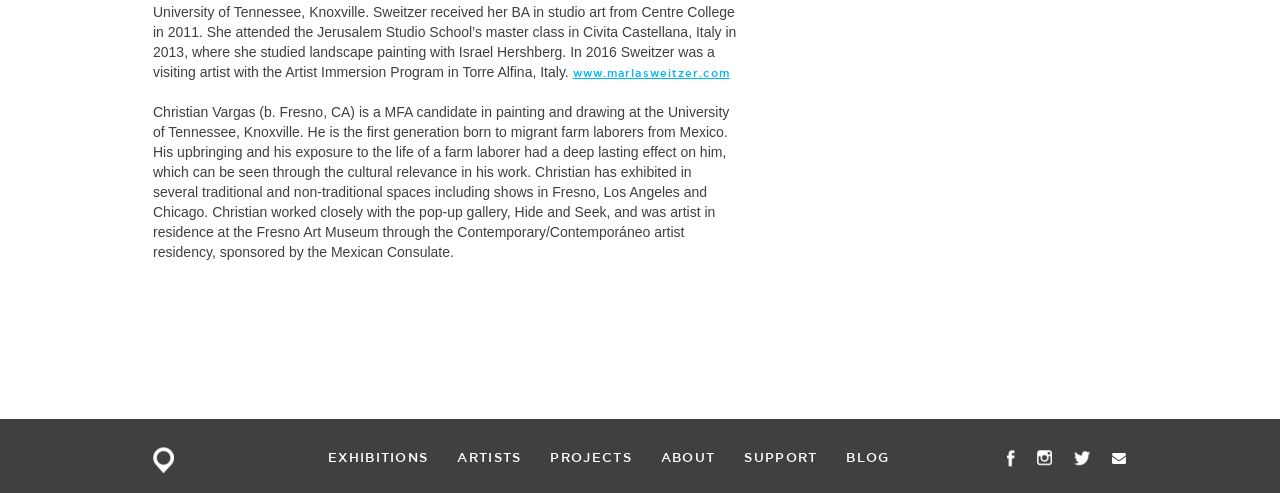Identify the bounding box coordinates of the part that should be clicked to carry out this instruction: "visit Marla Sweitzer's website".

[0.447, 0.136, 0.57, 0.16]